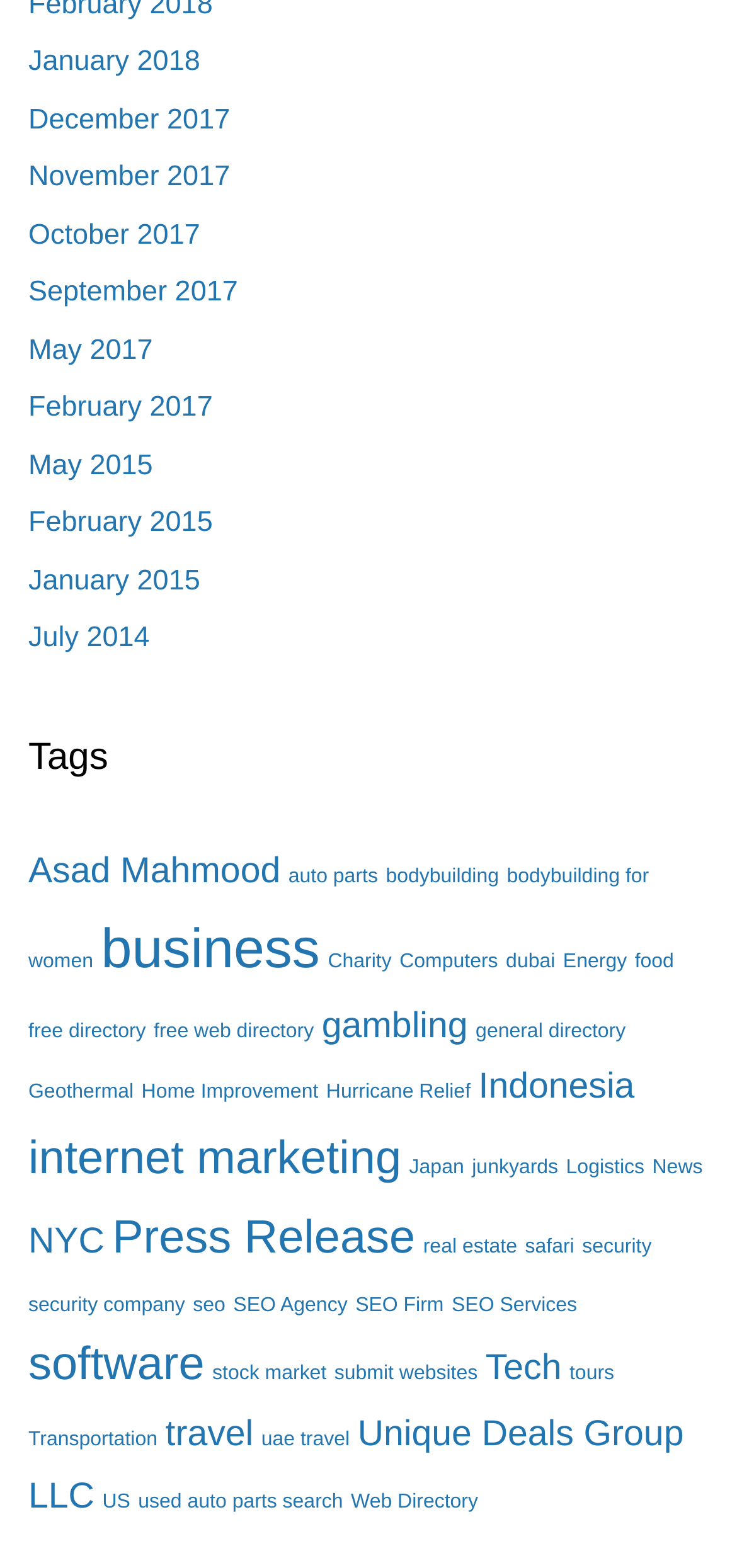Please identify the bounding box coordinates of the element's region that needs to be clicked to fulfill the following instruction: "Go back to the projects page". The bounding box coordinates should consist of four float numbers between 0 and 1, i.e., [left, top, right, bottom].

None